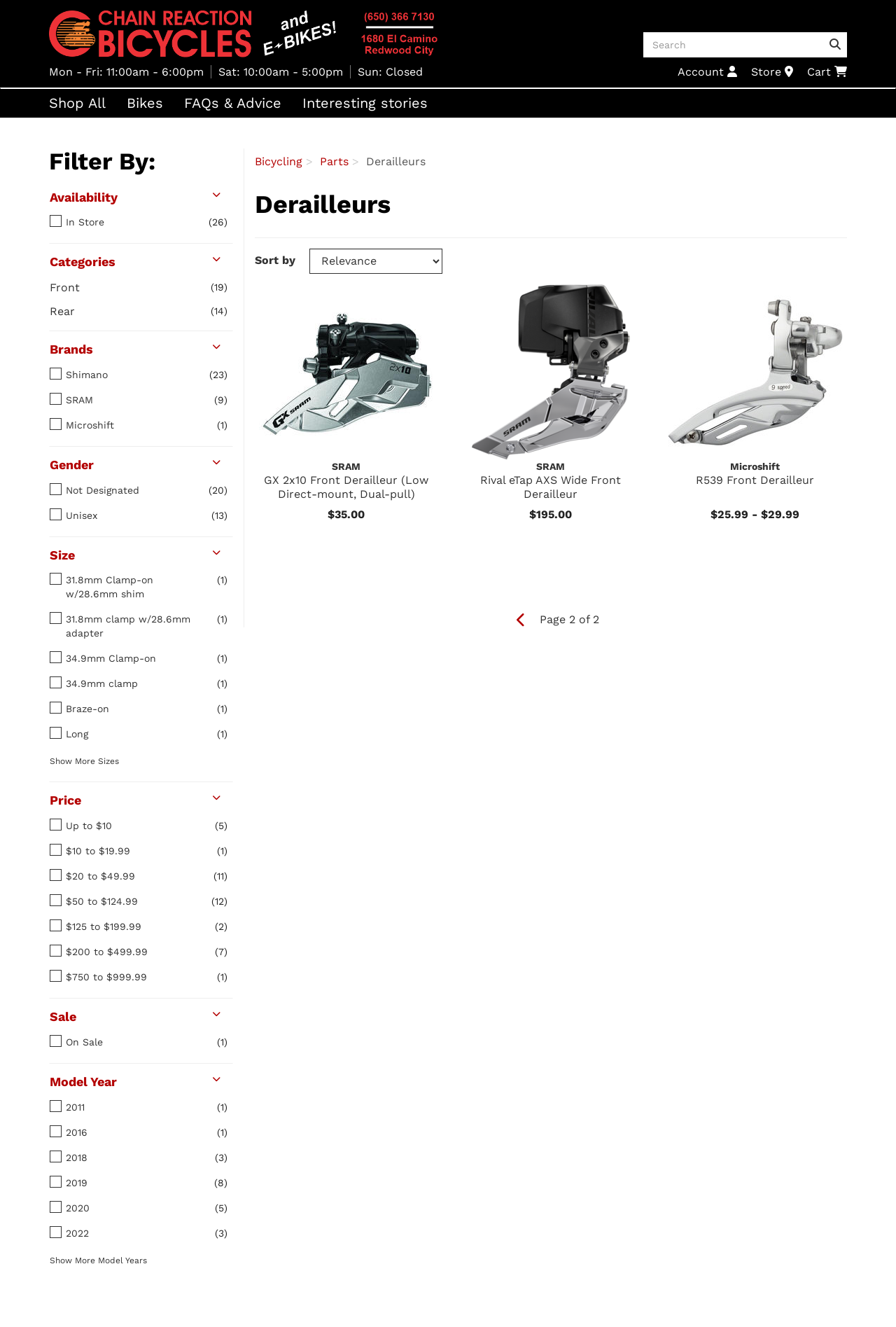Please mark the bounding box coordinates of the area that should be clicked to carry out the instruction: "Choose a size".

None